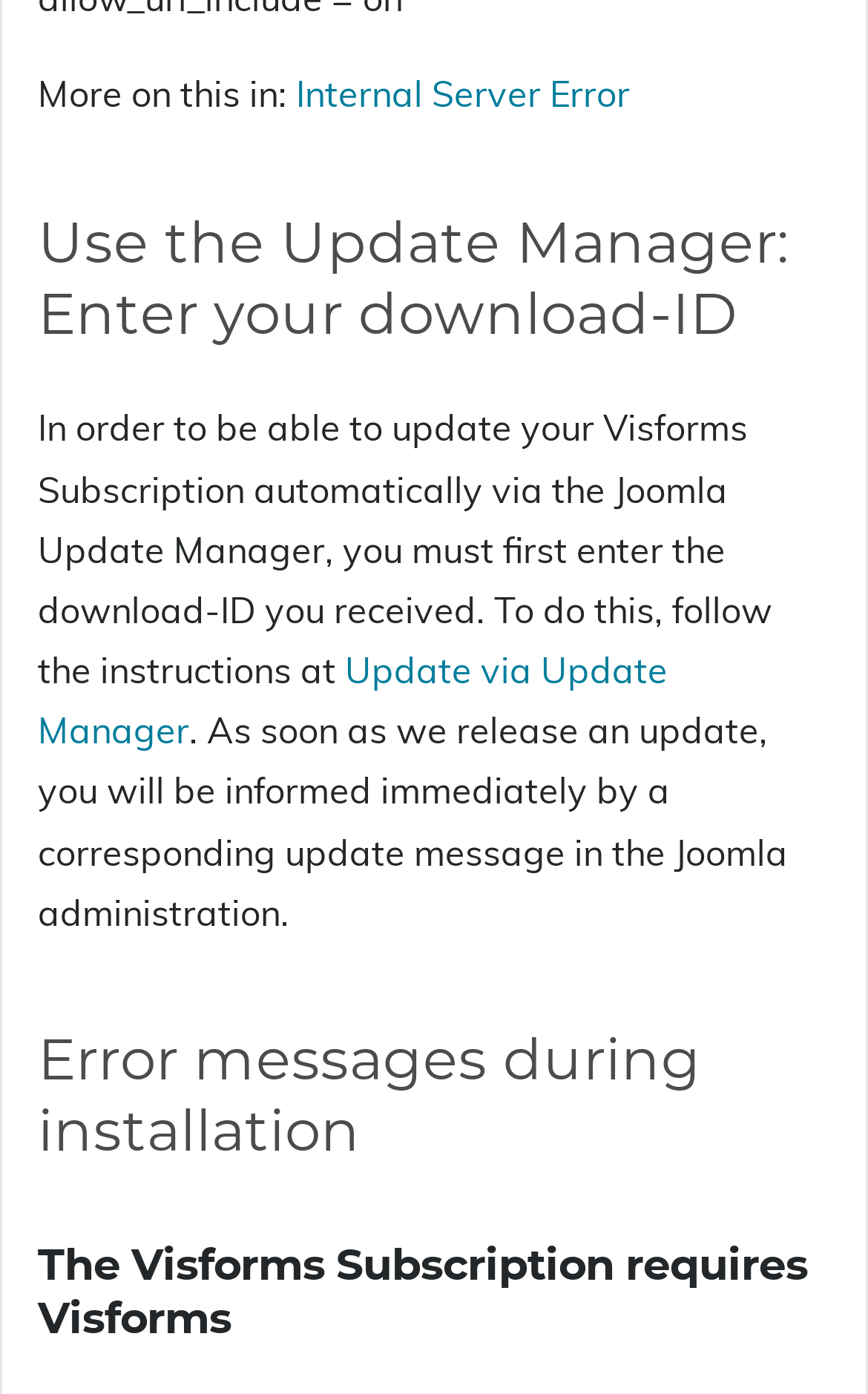Predict the bounding box of the UI element based on this description: "Internal Server Error".

[0.341, 0.051, 0.726, 0.083]